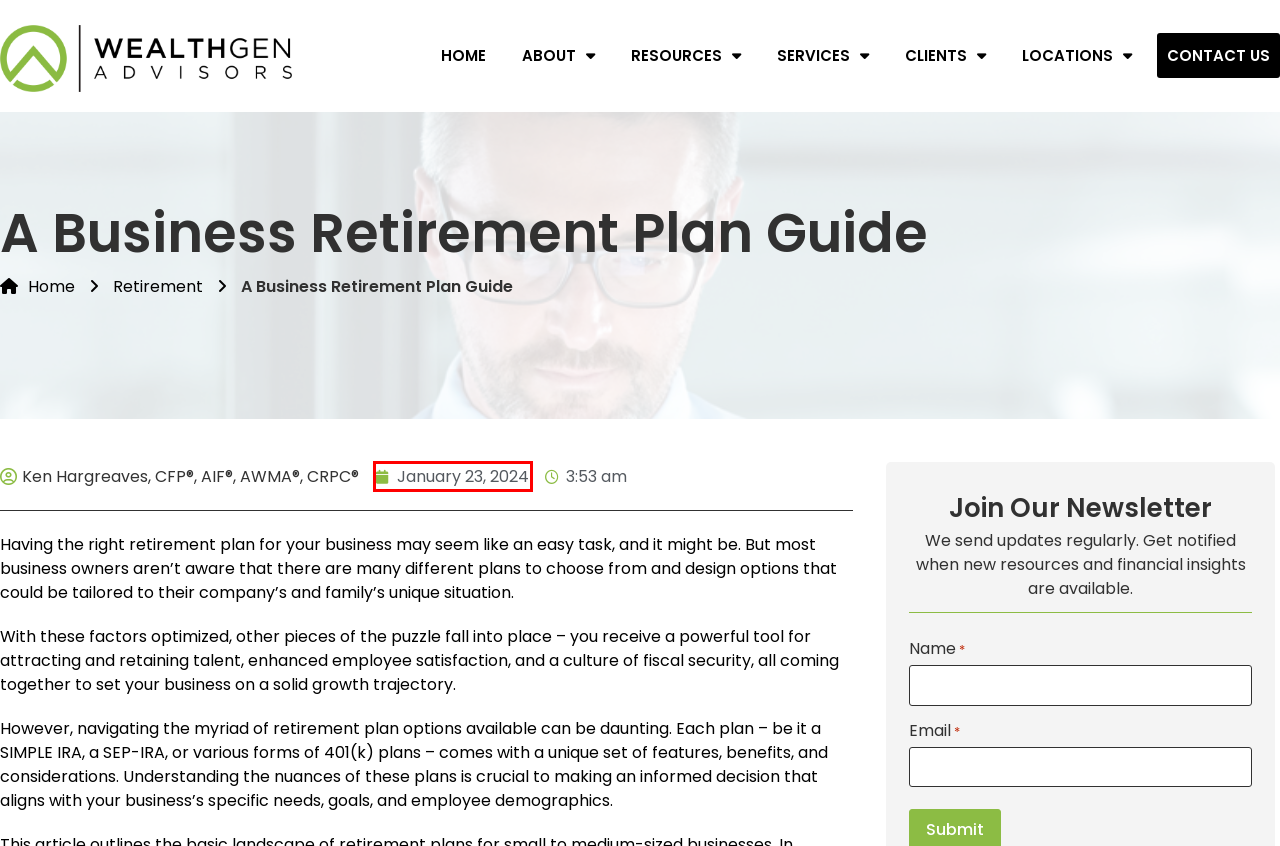You are presented with a screenshot of a webpage that includes a red bounding box around an element. Determine which webpage description best matches the page that results from clicking the element within the red bounding box. Here are the candidates:
A. Estate Planning for the High Net Worth -
B. Roth Archives - WealthGen Advisors
C. Meet the Team - WealthGen Advisors
D. January 23, 2024 - WealthGen Advisors
E. Fee-Only Financial Advisors In Sarasota, FL | WealthGen Advisors
F. Successful Investing Strategies: Avoid Common Mistakes & Build Wealth
G. The Mega Backdoor Roth - A Tax-Efficient Strategy
H. Retirement Archives - WealthGen Advisors

D